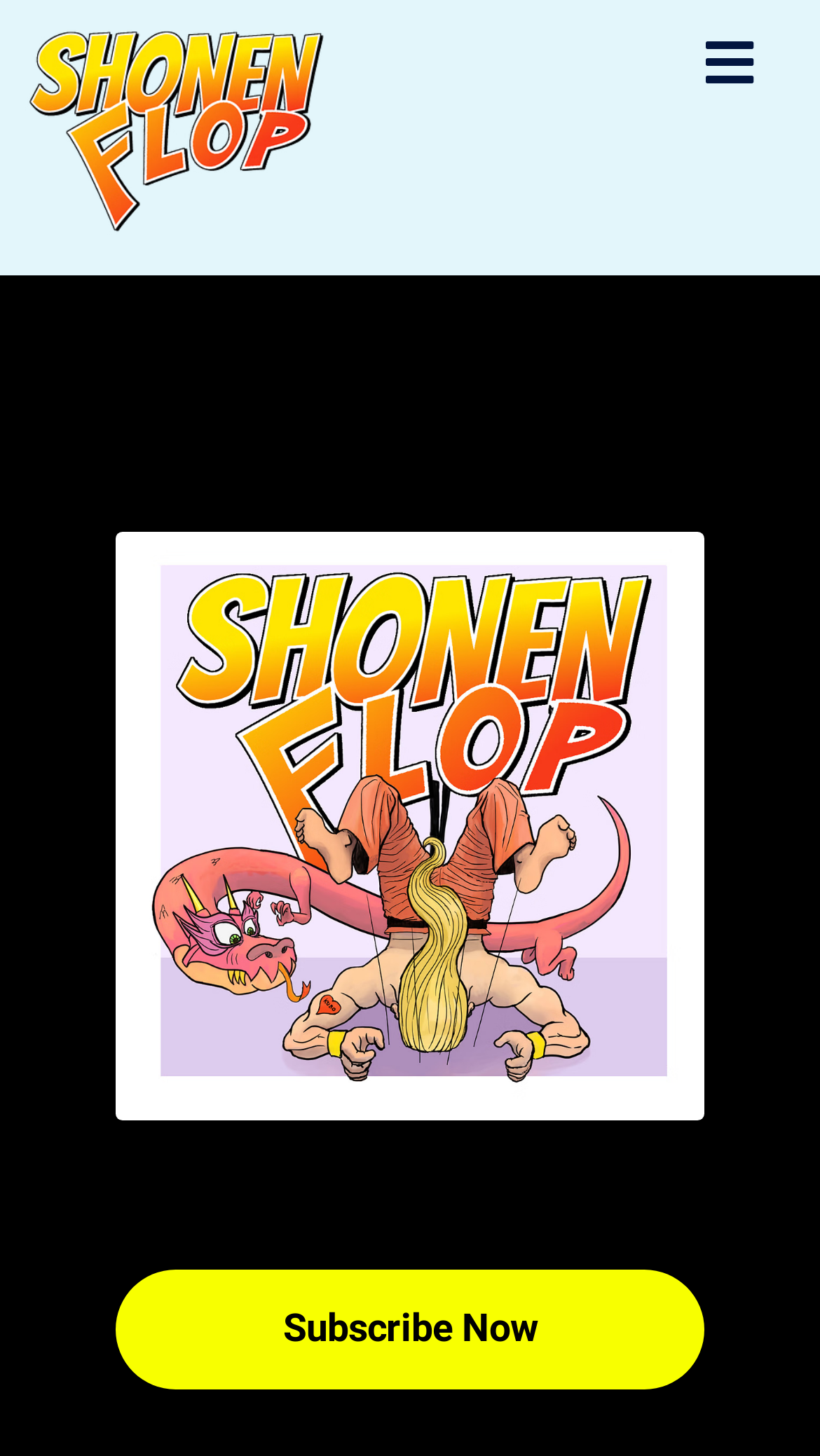Refer to the element description alt="logo" and identify the corresponding bounding box in the screenshot. Format the coordinates as (top-left x, top-left y, bottom-right x, bottom-right y) with values in the range of 0 to 1.

[0.03, 0.016, 0.422, 0.172]